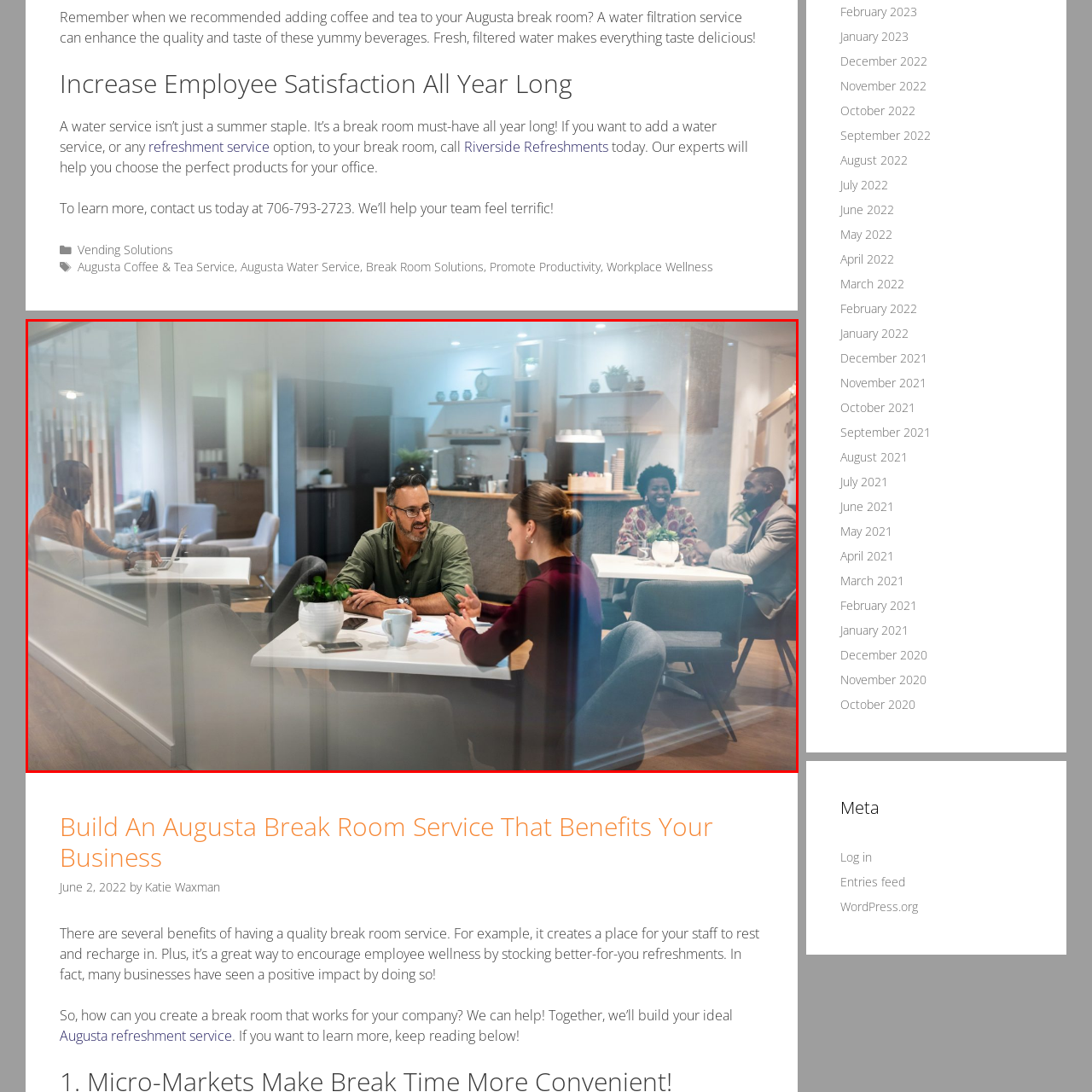Refer to the image contained within the red box, What is the woman holding?
 Provide your response as a single word or phrase.

A coffee cup